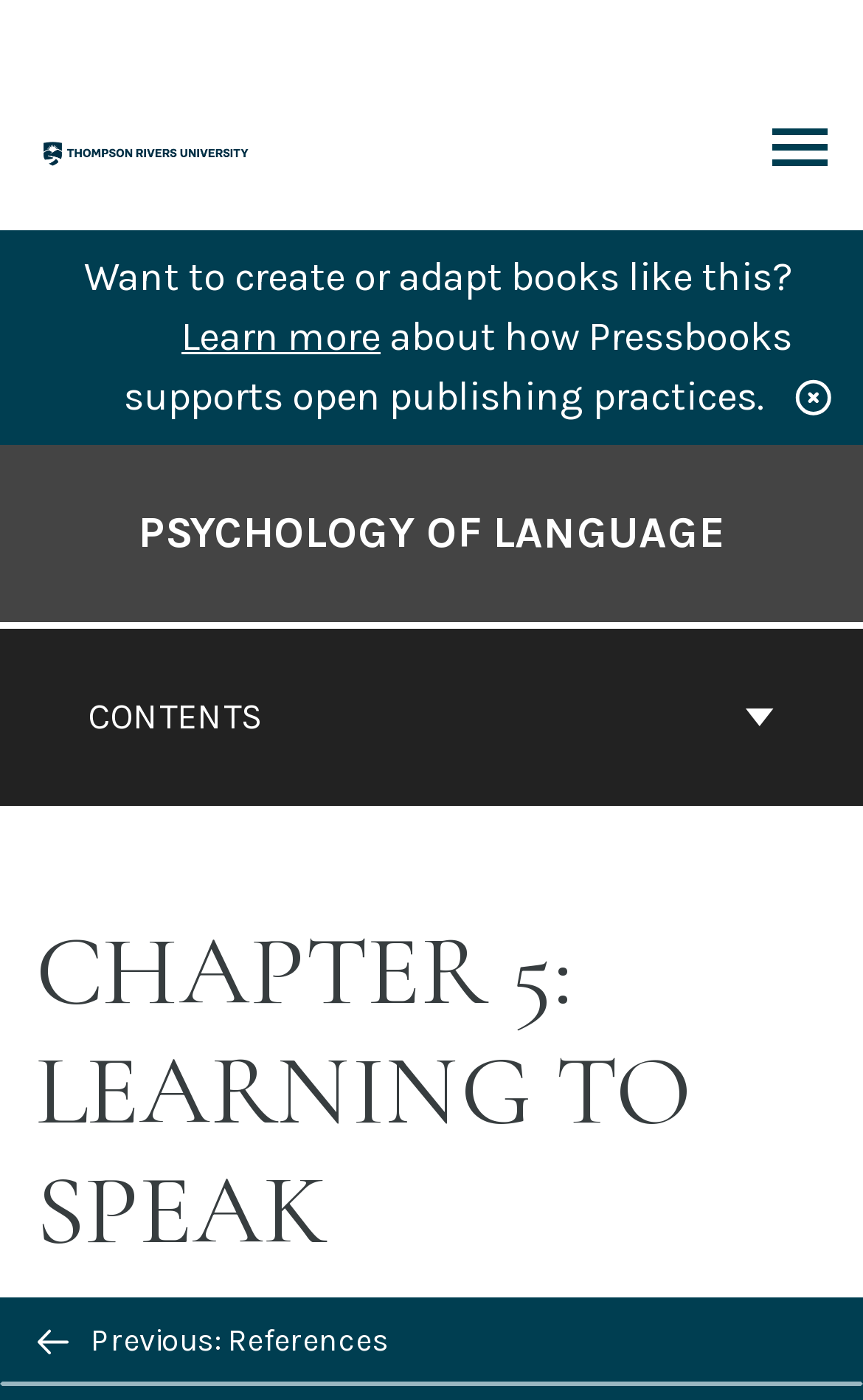What is the navigation section for?
Refer to the image and provide a detailed answer to the question.

I found the answer by examining the navigation section with the button 'CONTENTS' and the heading 'Go to the cover page of Psychology of Language', which indicates that the navigation section is for browsing the book contents.